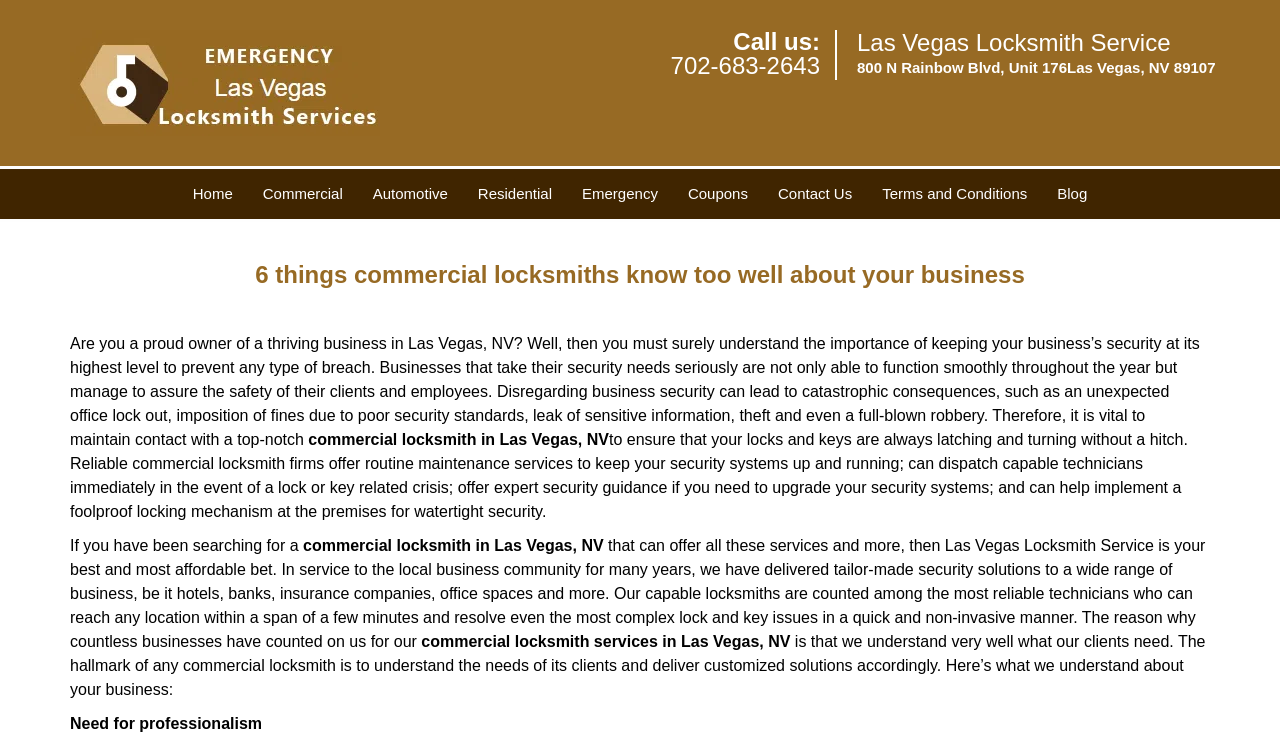Could you locate the bounding box coordinates for the section that should be clicked to accomplish this task: "Read the blog post about commercial locksmiths".

[0.055, 0.351, 0.945, 0.386]